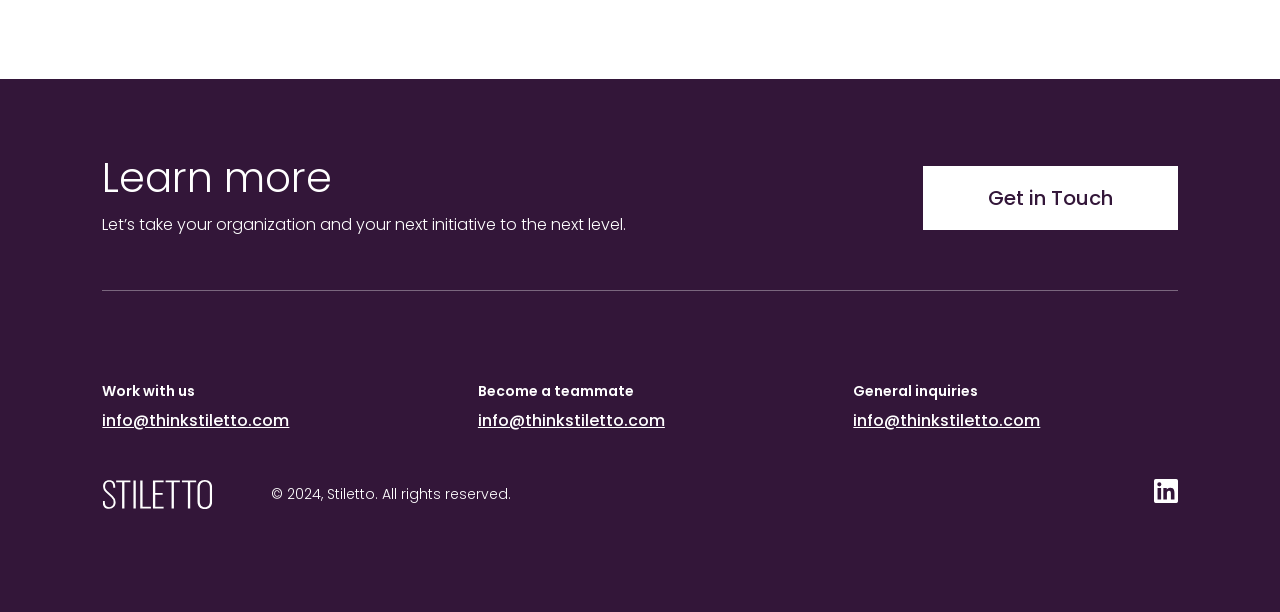Locate the UI element described as follows: "info@thinkstiletto.com". Return the bounding box coordinates as four float numbers between 0 and 1 in the order [left, top, right, bottom].

[0.373, 0.668, 0.519, 0.706]